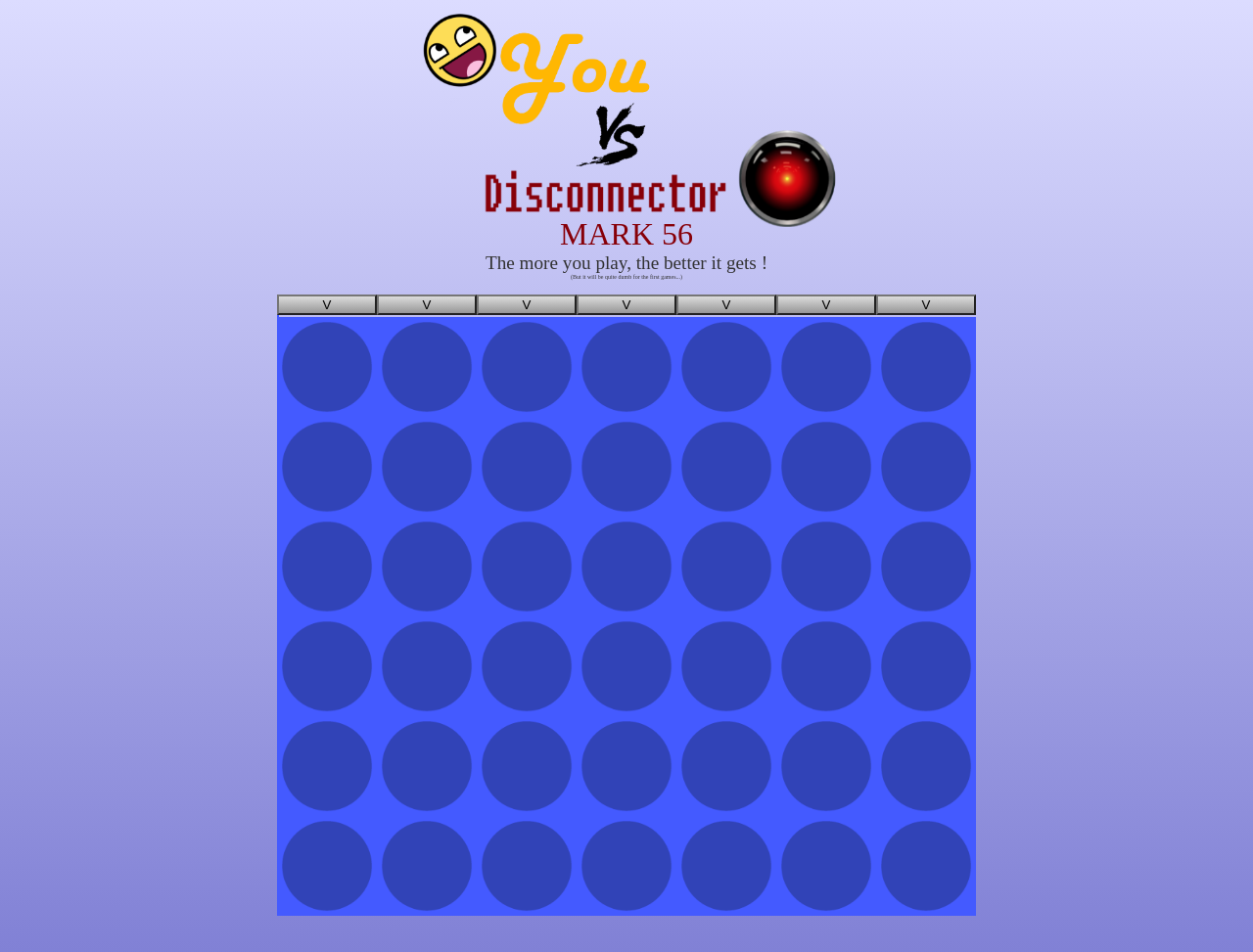What is the name of the game?
Please provide a comprehensive answer based on the details in the screenshot.

The name of the game is mentioned in the static text 'MARK 56' and the meta description of the webpage, which suggests that the game is 'Connect 4'.